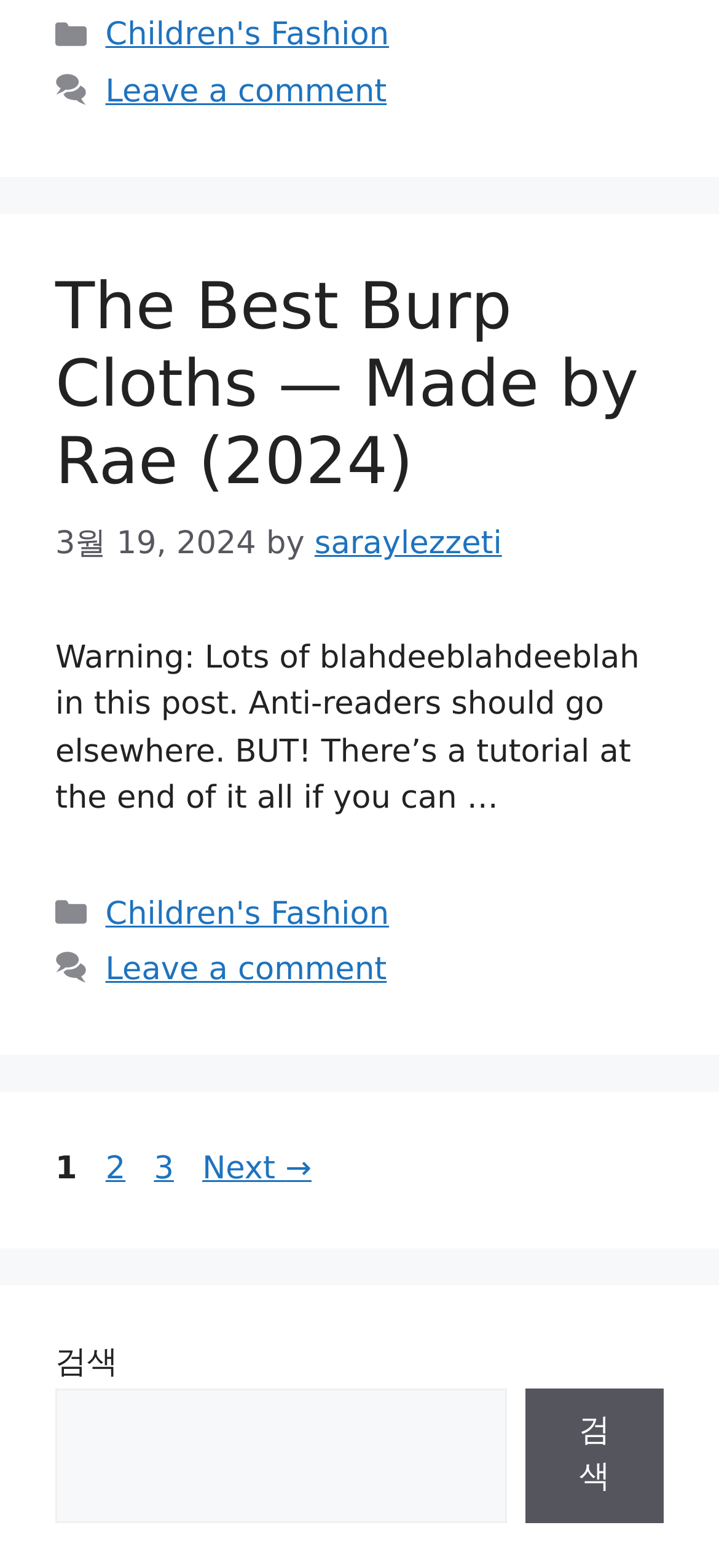Identify the bounding box coordinates of the section to be clicked to complete the task described by the following instruction: "Read the latest news about Kid Cudi". The coordinates should be four float numbers between 0 and 1, formatted as [left, top, right, bottom].

None